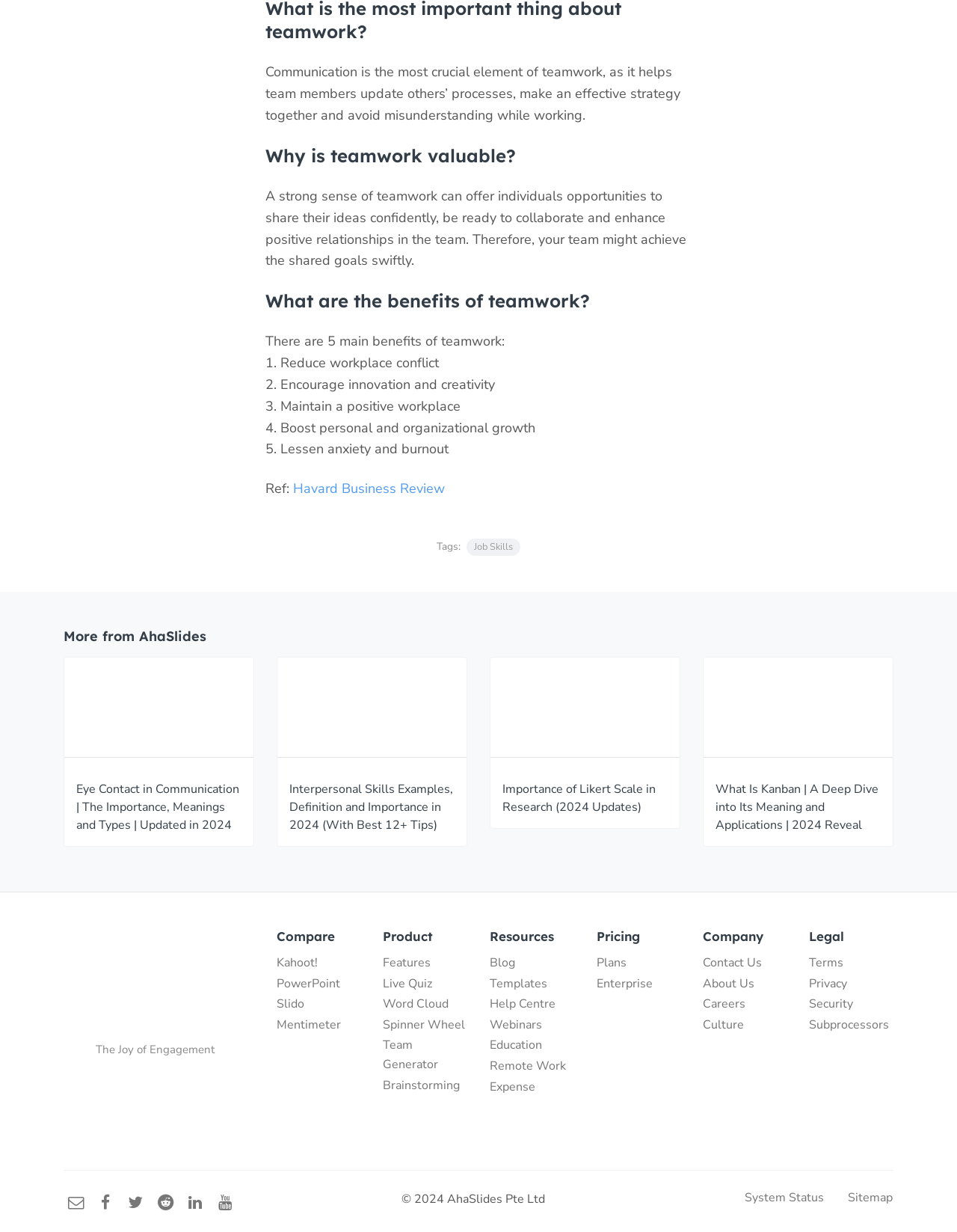Pinpoint the bounding box coordinates of the clickable element to carry out the following instruction: "Visit the 'Blog' page."

[0.512, 0.774, 0.6, 0.791]